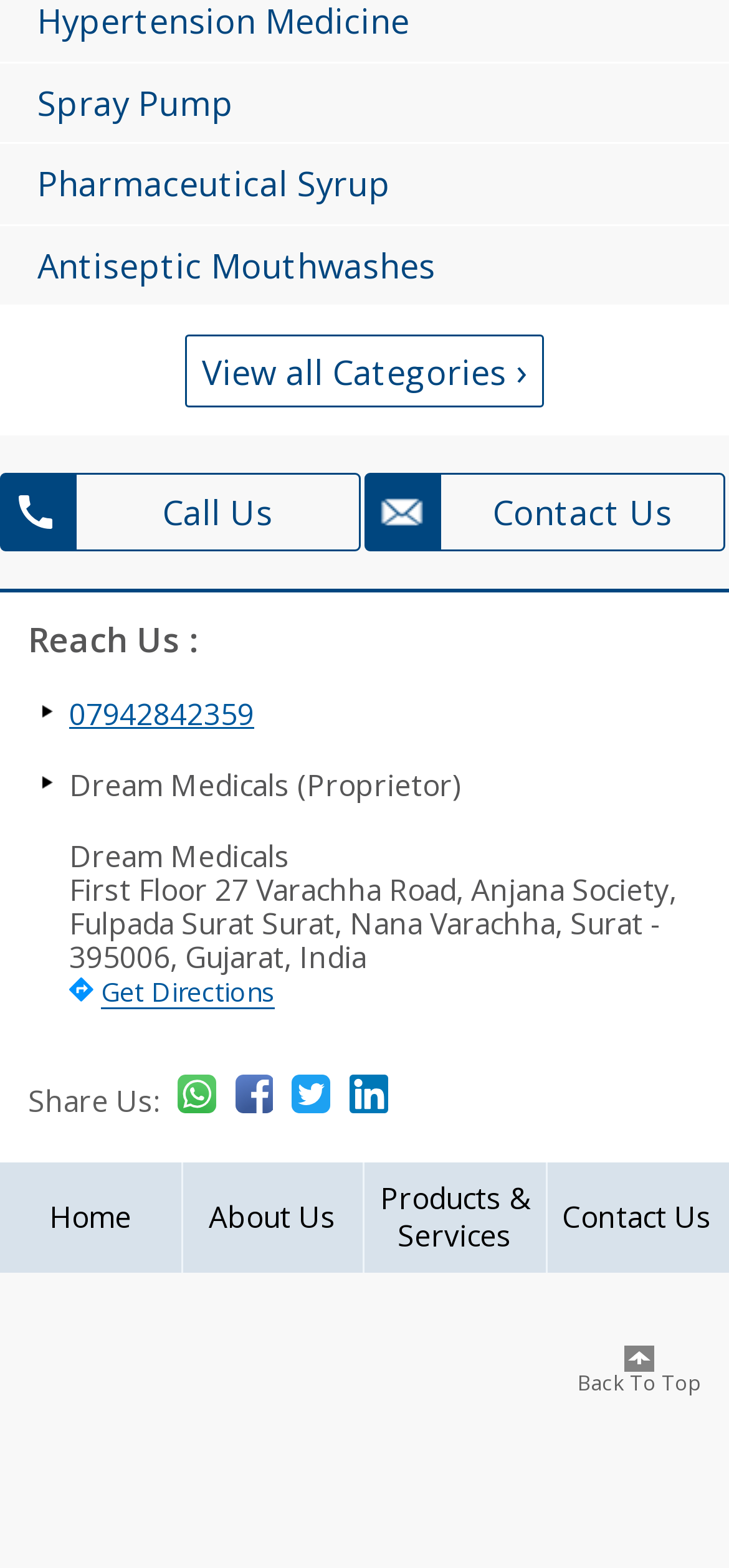Using the information in the image, give a detailed answer to the following question: What is the company name?

The company name can be found in the StaticText element 'Dream Medicals (Proprietor)' with bounding box coordinates [0.095, 0.487, 0.633, 0.513].